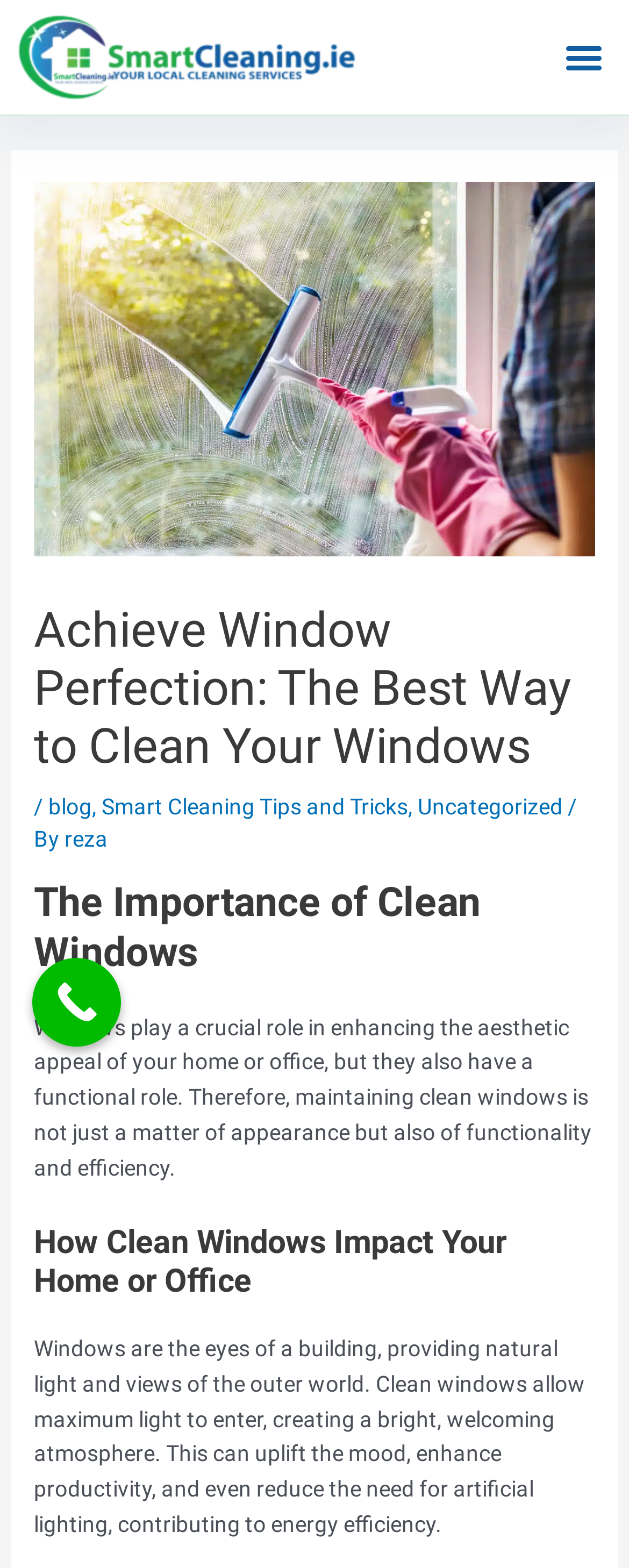Show the bounding box coordinates for the HTML element as described: "aria-label="LinkedIn"".

None